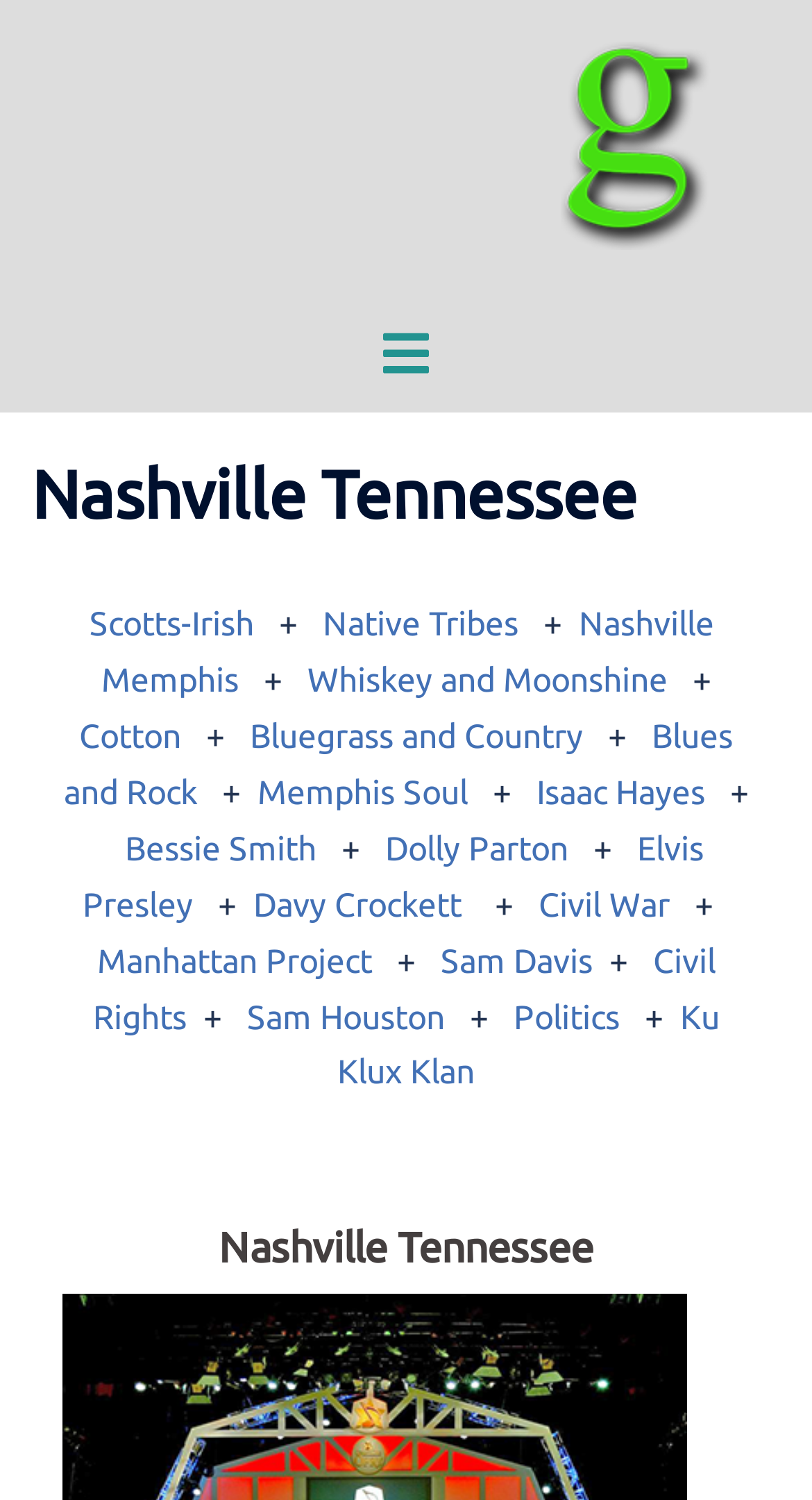Indicate the bounding box coordinates of the element that needs to be clicked to satisfy the following instruction: "Explore the history of Blues and Rock". The coordinates should be four float numbers between 0 and 1, i.e., [left, top, right, bottom].

[0.078, 0.478, 0.903, 0.54]